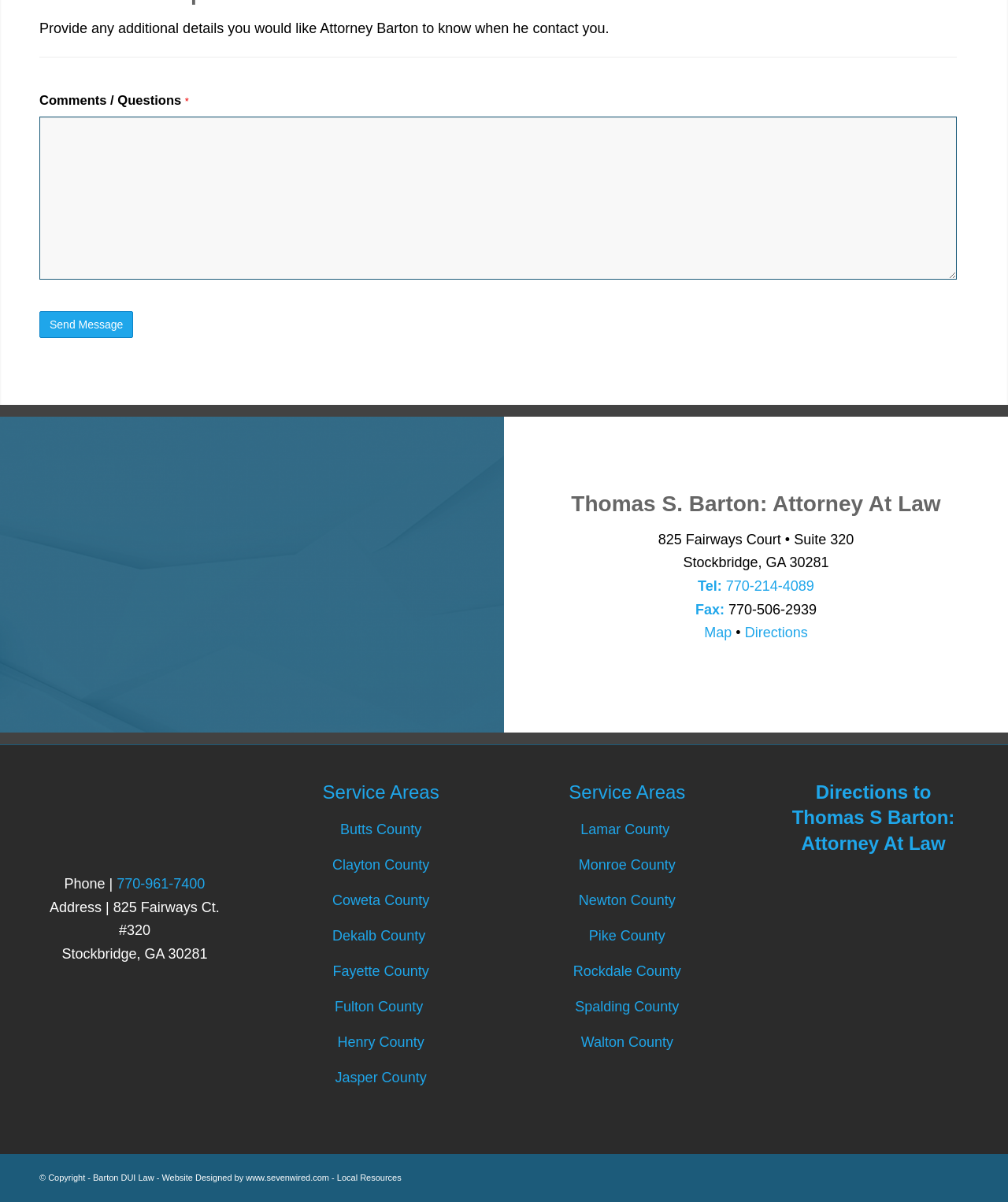What are the service areas of the attorney?
Please provide a detailed and thorough answer to the question.

The service areas are listed below the 'Service Areas' link, and they include multiple counties in Georgia, such as Butts County, Clayton County, Coweta County, and more.